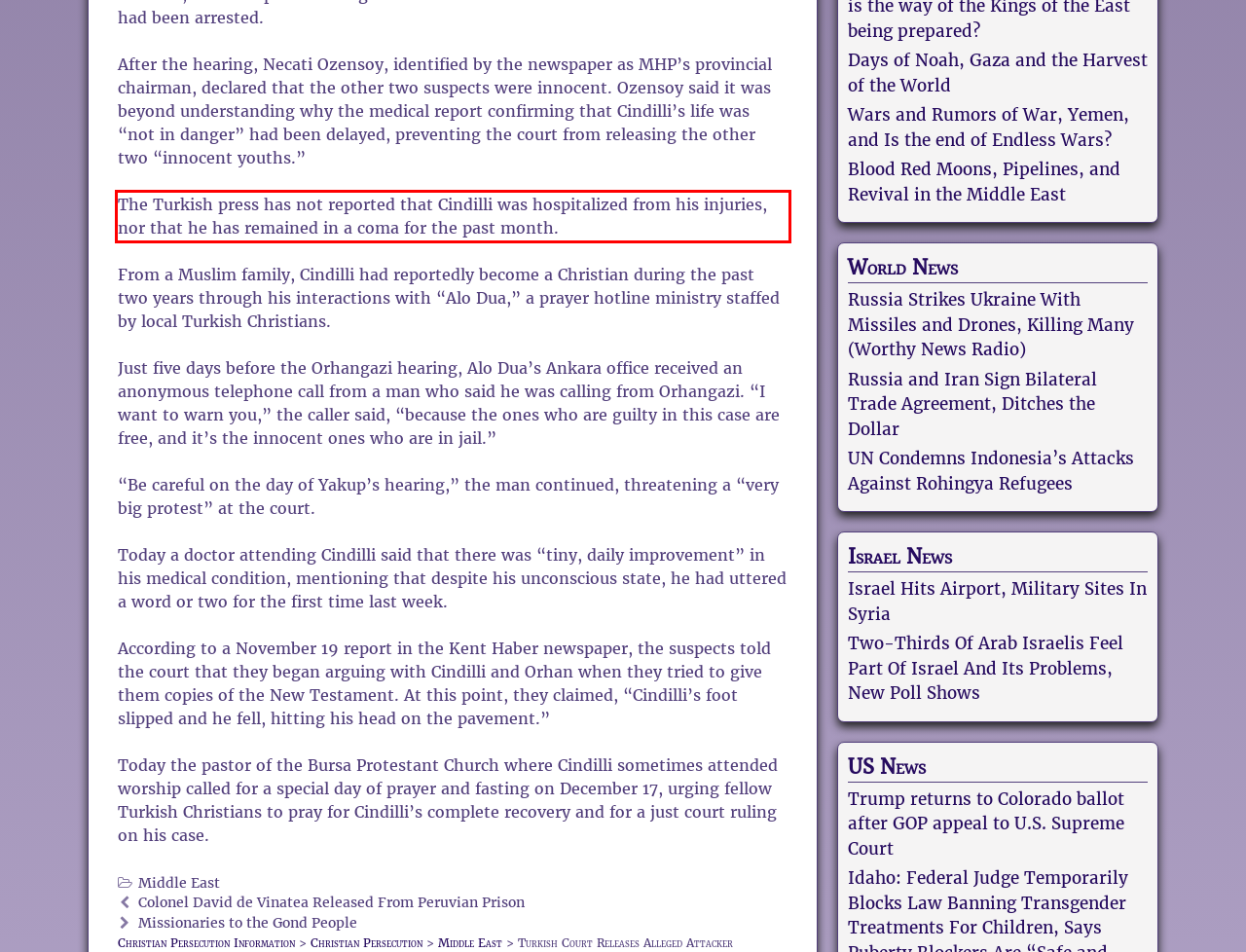Please look at the screenshot provided and find the red bounding box. Extract the text content contained within this bounding box.

The Turkish press has not reported that Cindilli was hospitalized from his injuries, nor that he has remained in a coma for the past month.